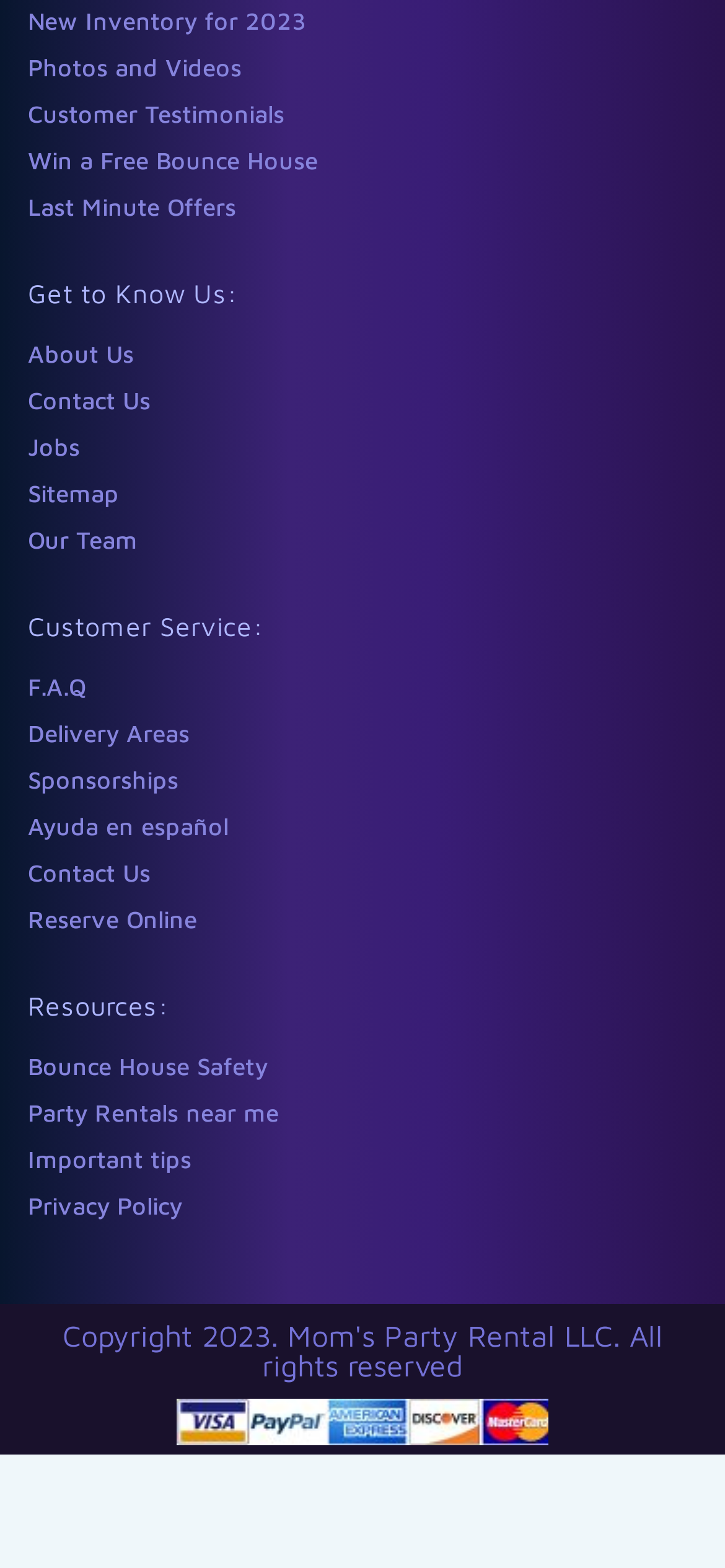Locate the bounding box coordinates of the clickable region necessary to complete the following instruction: "View payment options". Provide the coordinates in the format of four float numbers between 0 and 1, i.e., [left, top, right, bottom].

[0.244, 0.892, 0.756, 0.921]